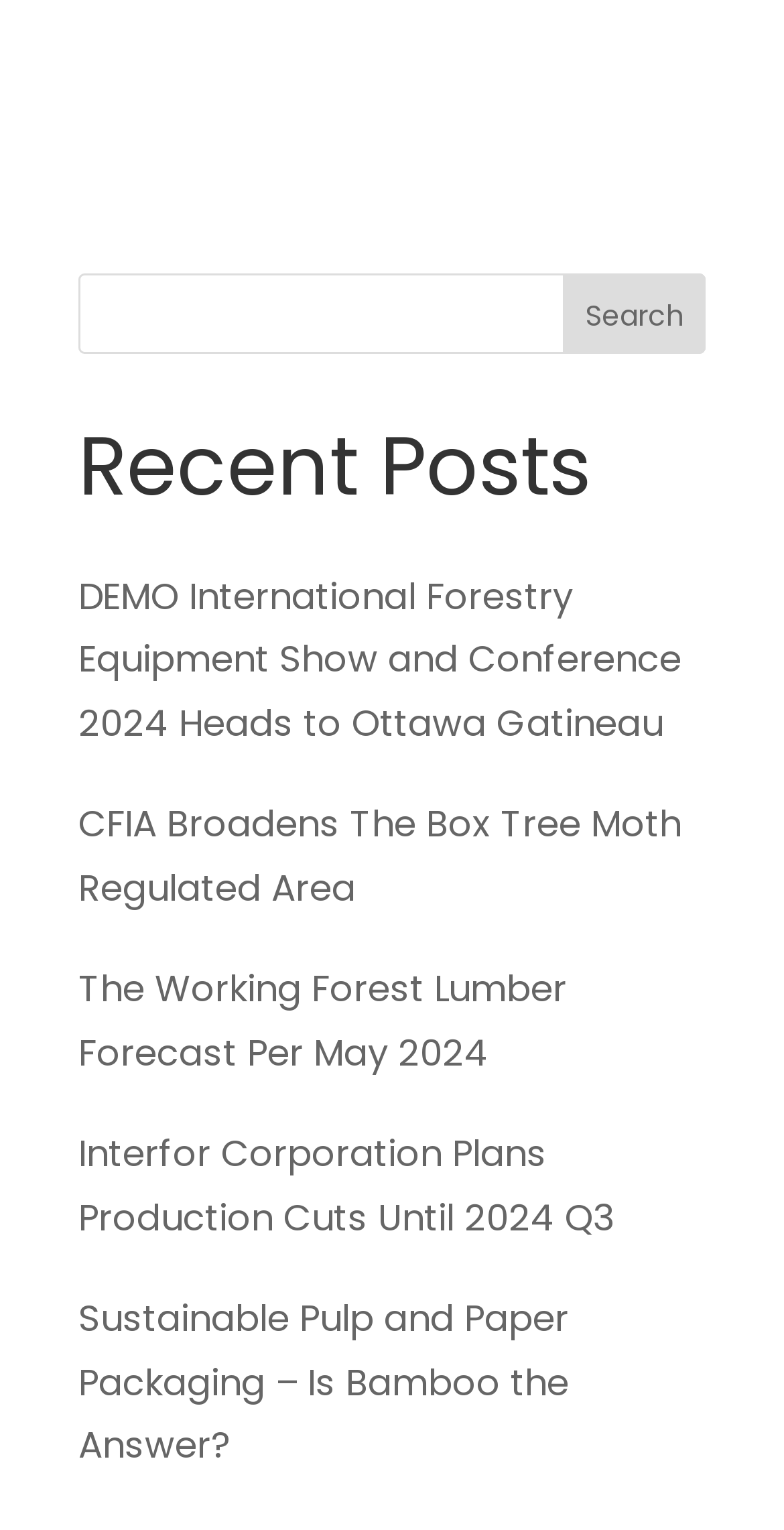Where is the forestry equipment show mentioned in the first link?
Using the image as a reference, answer the question with a short word or phrase.

Ottawa Gatineau